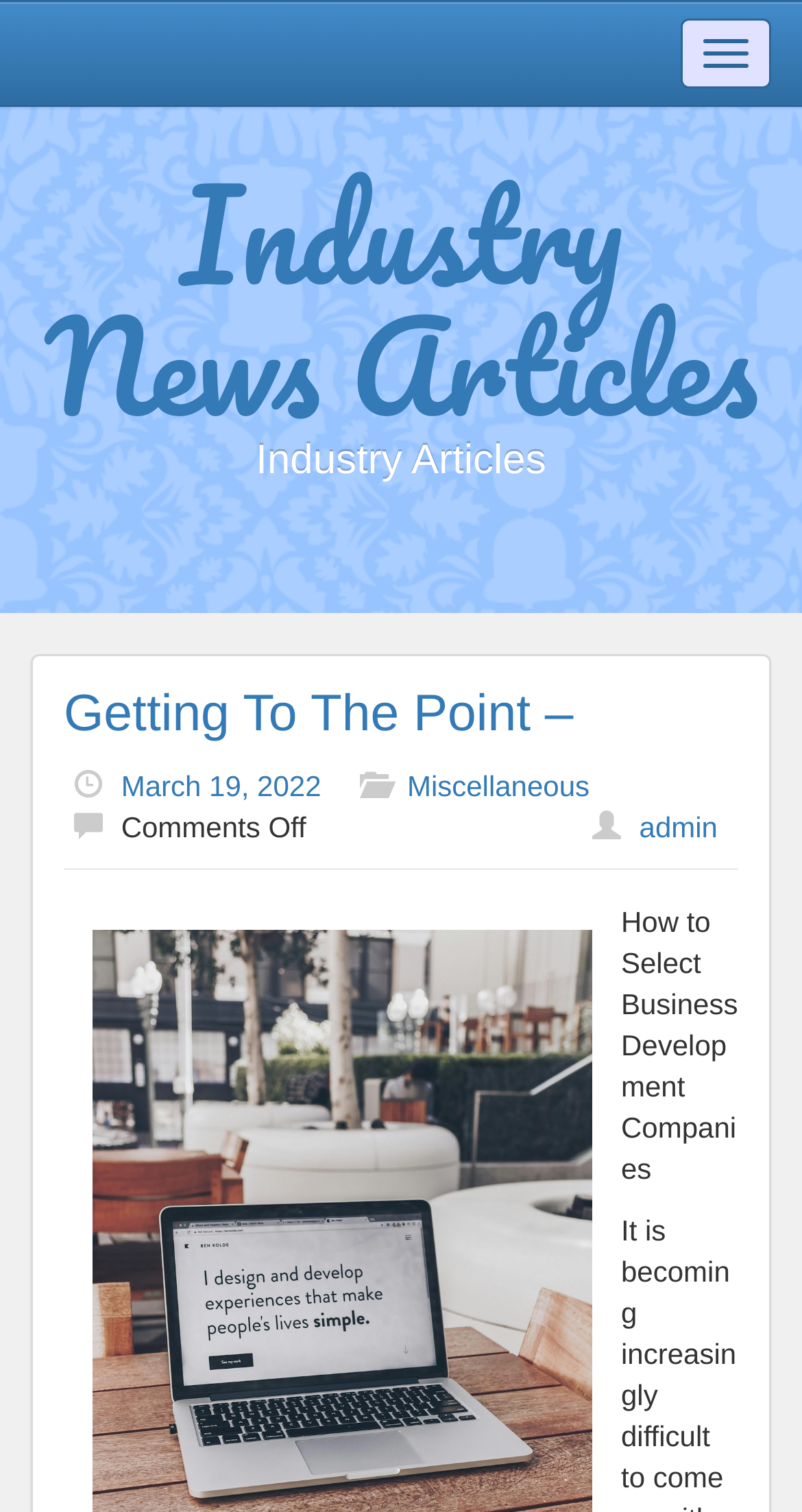What is the category of the latest article?
Answer the question with a single word or phrase, referring to the image.

Miscellaneous